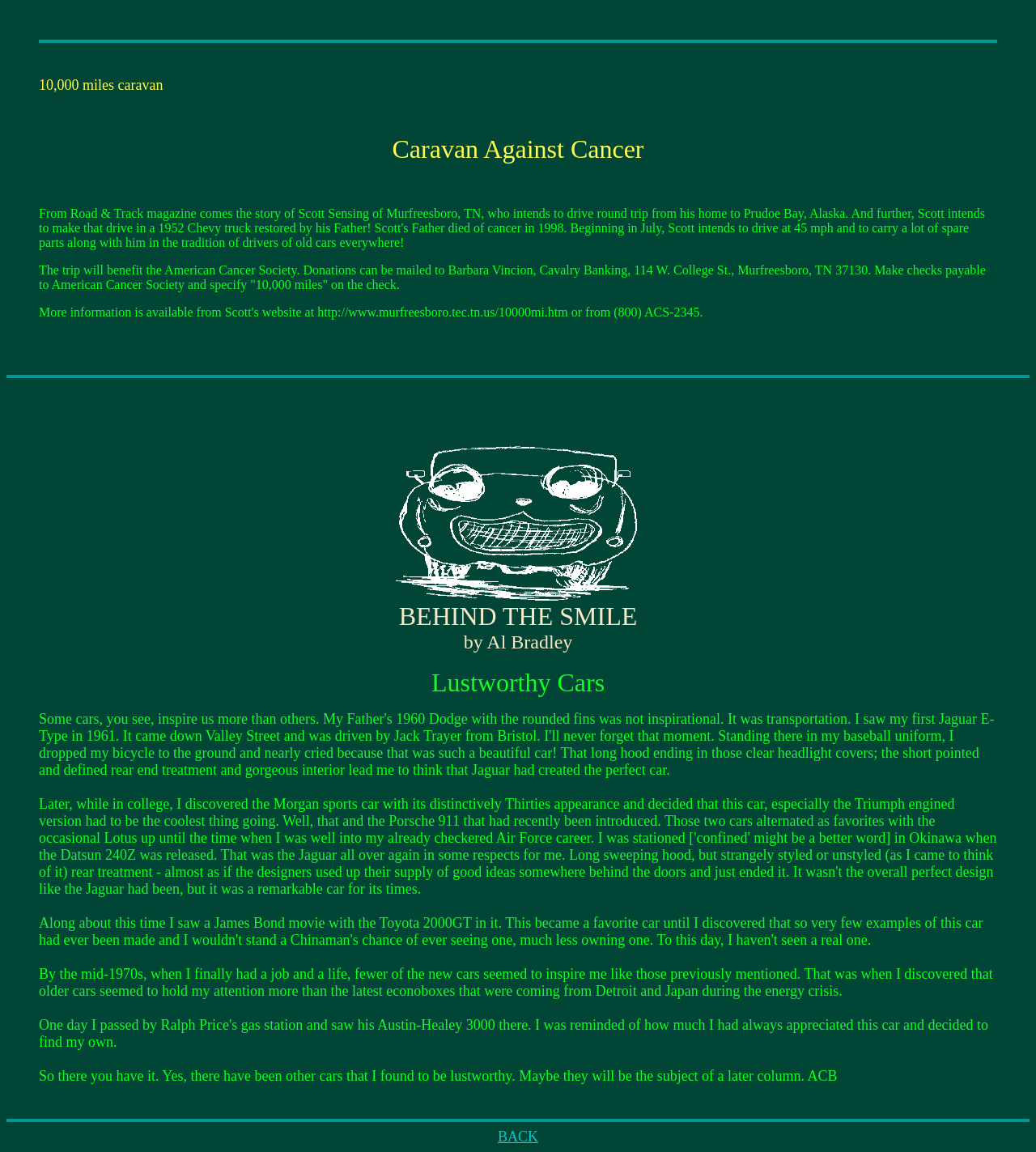Respond concisely with one word or phrase to the following query:
What is the author of the book 'BEHIND THE SMILE'?

Al Bradley